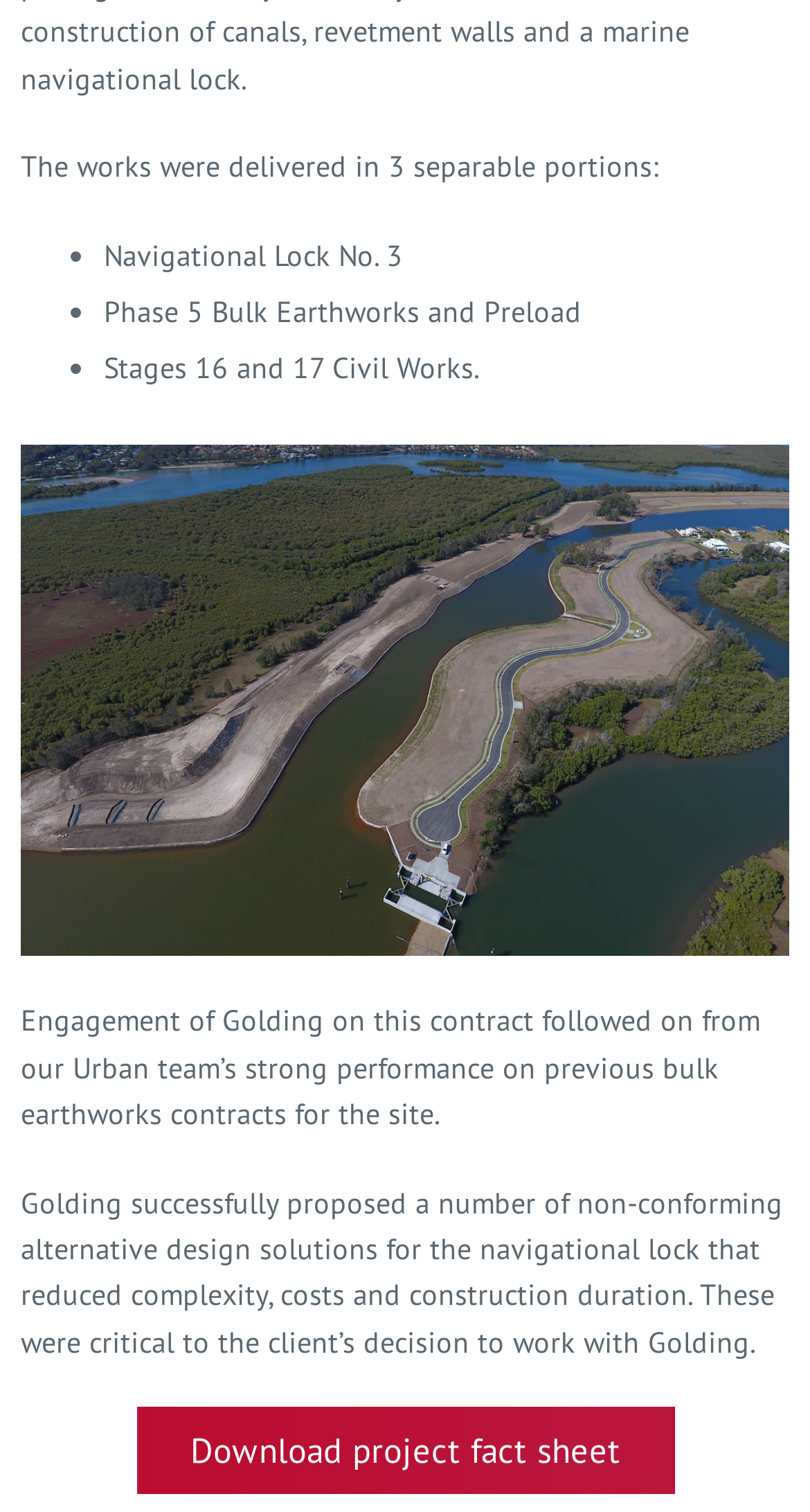Please look at the image and answer the question with a detailed explanation: What is the name of the navigational lock?

The answer can be found in the third element, which is a StaticText element containing the text 'Navigational Lock No. 3'.